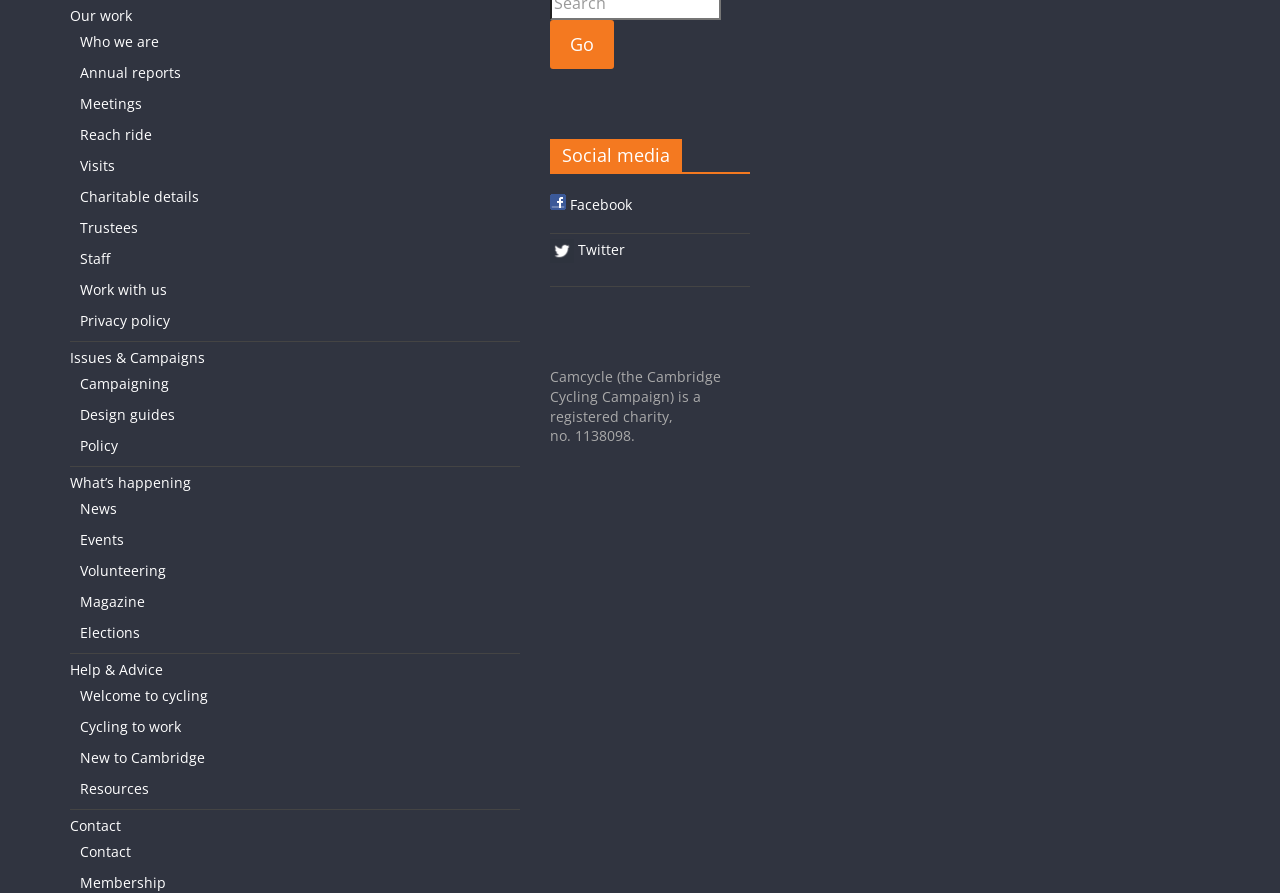Using the provided description: "Inspired UI - mobile patterns", find the bounding box coordinates of the corresponding UI element. The output should be four float numbers between 0 and 1, in the format [left, top, right, bottom].

None